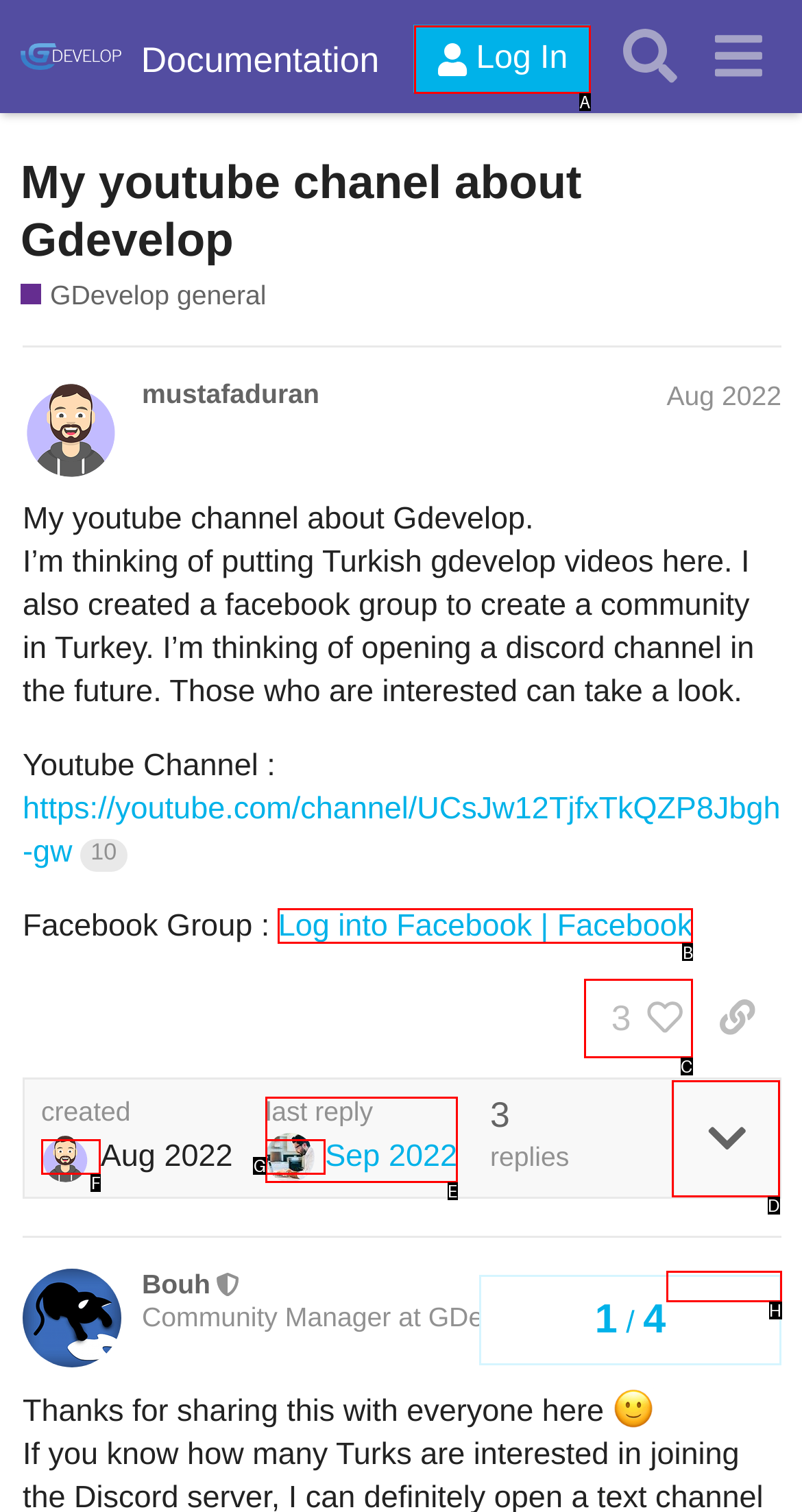Given the task: Join the Facebook group, point out the letter of the appropriate UI element from the marked options in the screenshot.

B